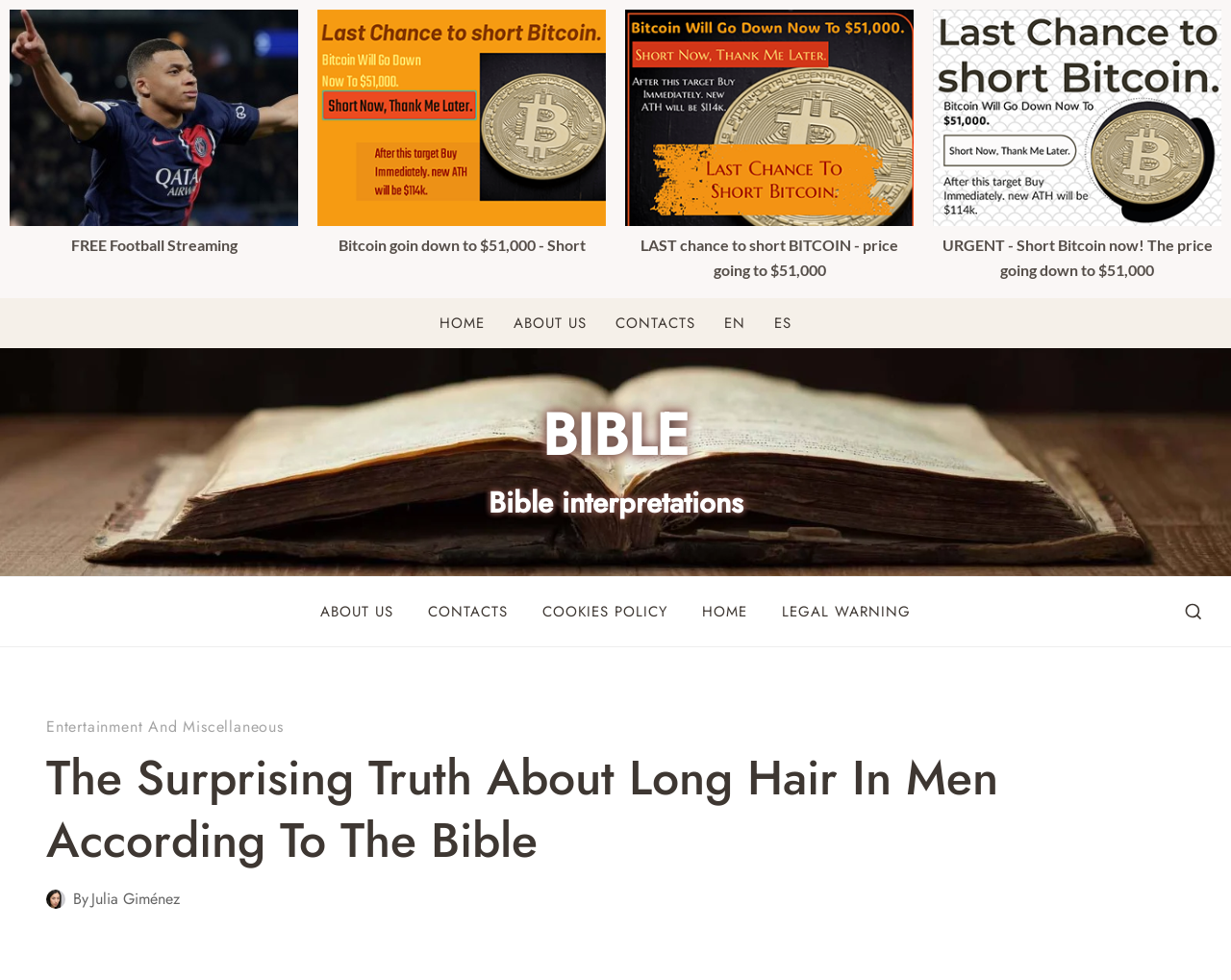Please identify the bounding box coordinates of the element on the webpage that should be clicked to follow this instruction: "Visit the 'ABOUT US' page". The bounding box coordinates should be given as four float numbers between 0 and 1, formatted as [left, top, right, bottom].

[0.405, 0.309, 0.488, 0.351]